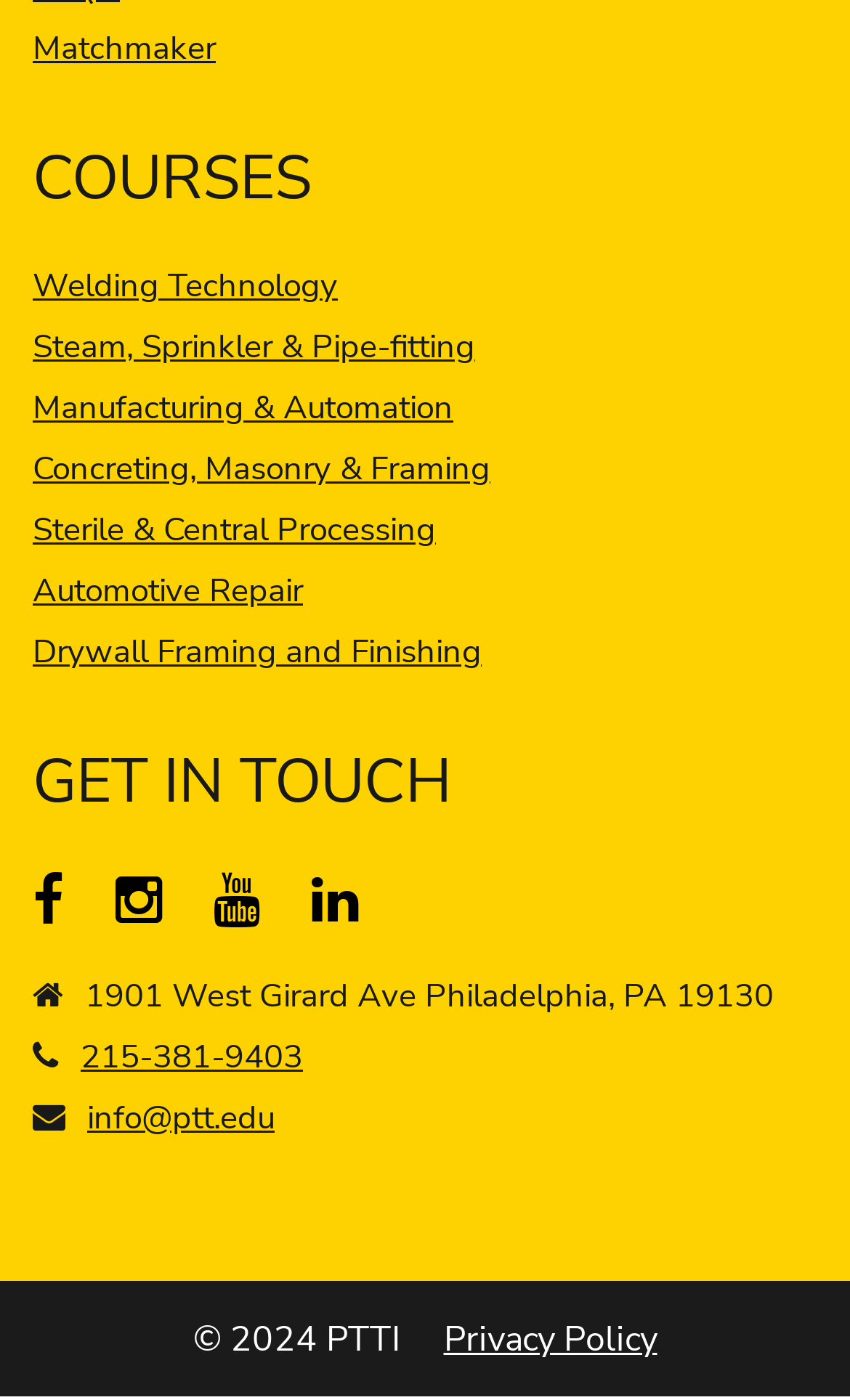Respond to the question with just a single word or phrase: 
What is the address of the institution?

1901 West Girard Ave Philadelphia, PA 19130